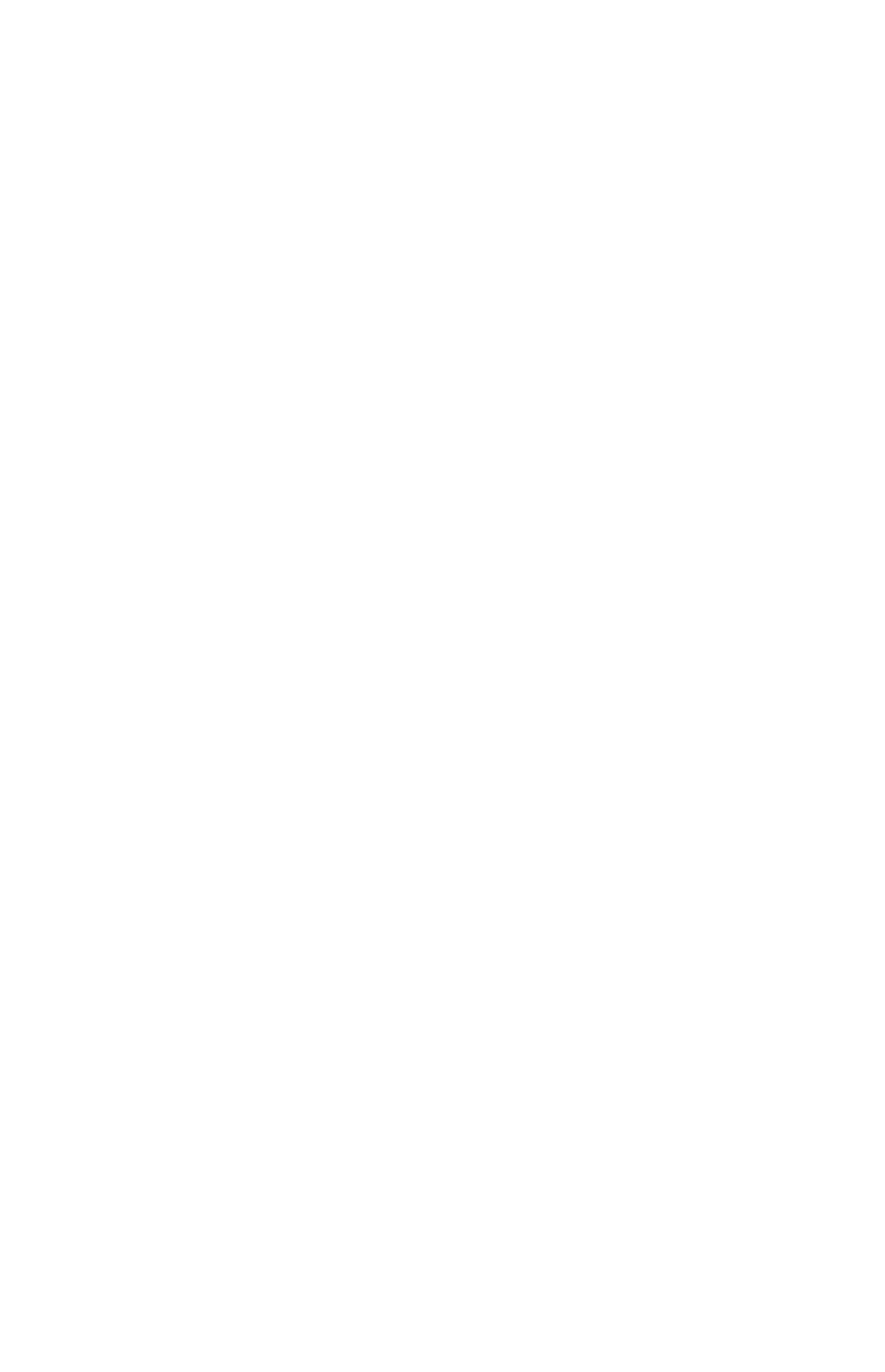Highlight the bounding box of the UI element that corresponds to this description: "Japanese Onomatopoeia Bam".

None